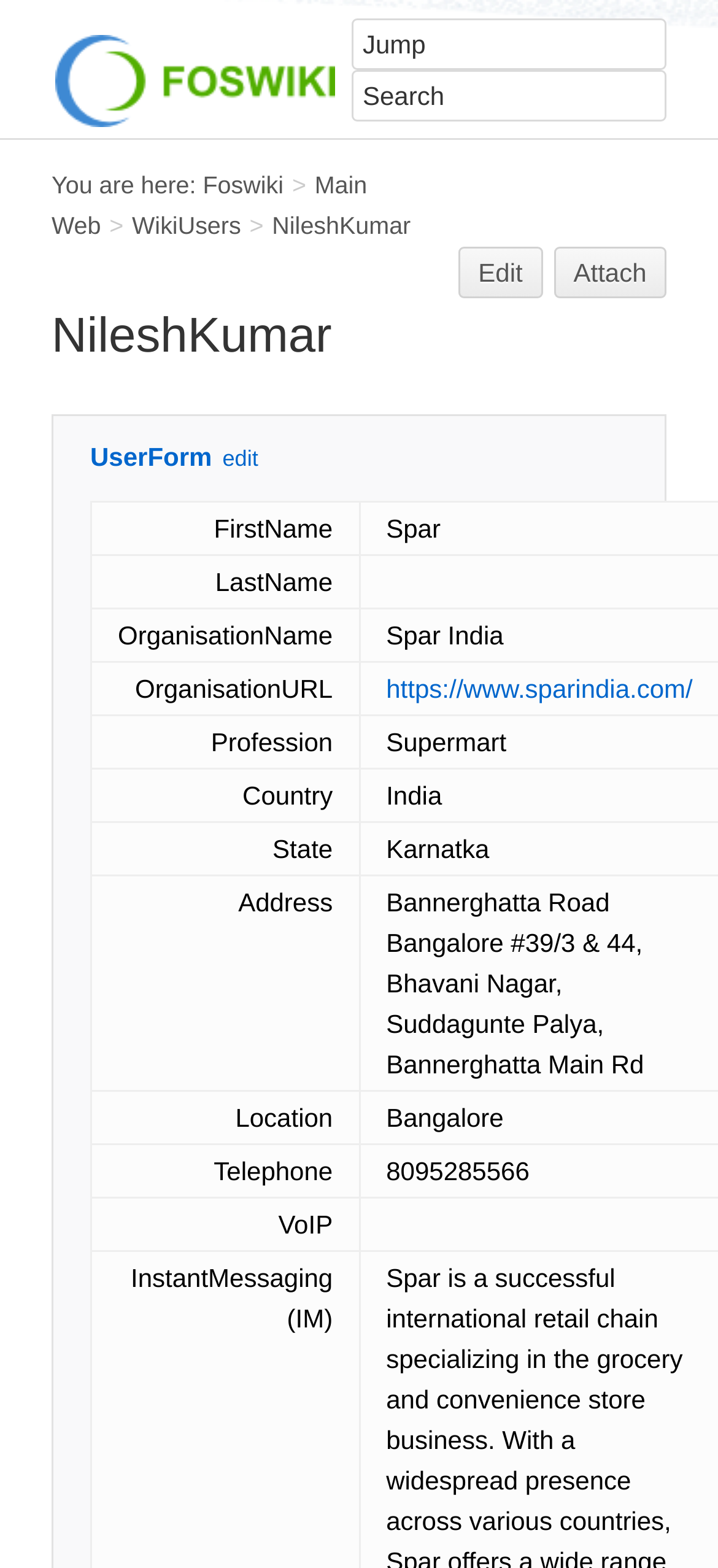Give a one-word or one-phrase response to the question:
What is the profession of the wiki user?

Not specified